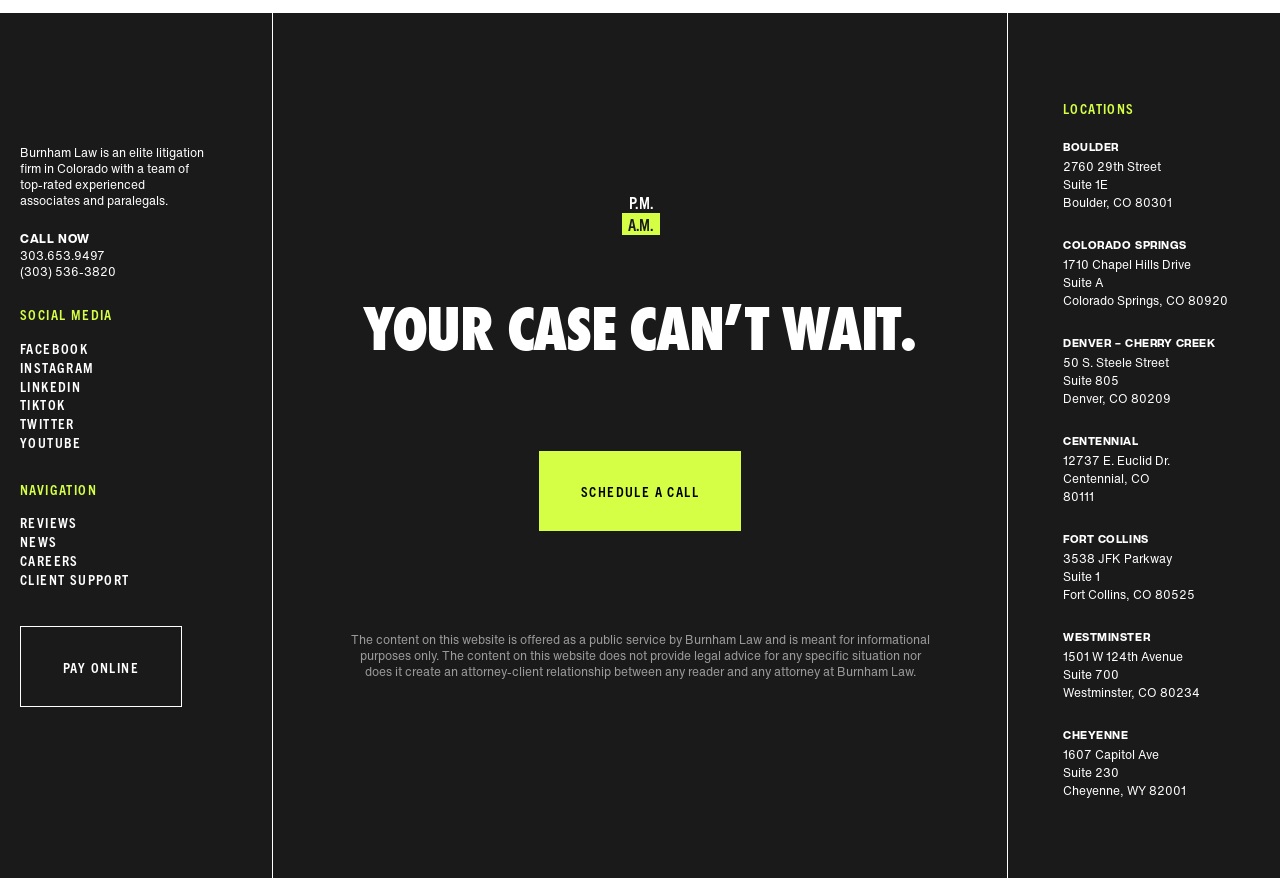Determine the bounding box coordinates for the area that should be clicked to carry out the following instruction: "Click on the 'FACEBOOK' link".

[0.016, 0.386, 0.069, 0.407]